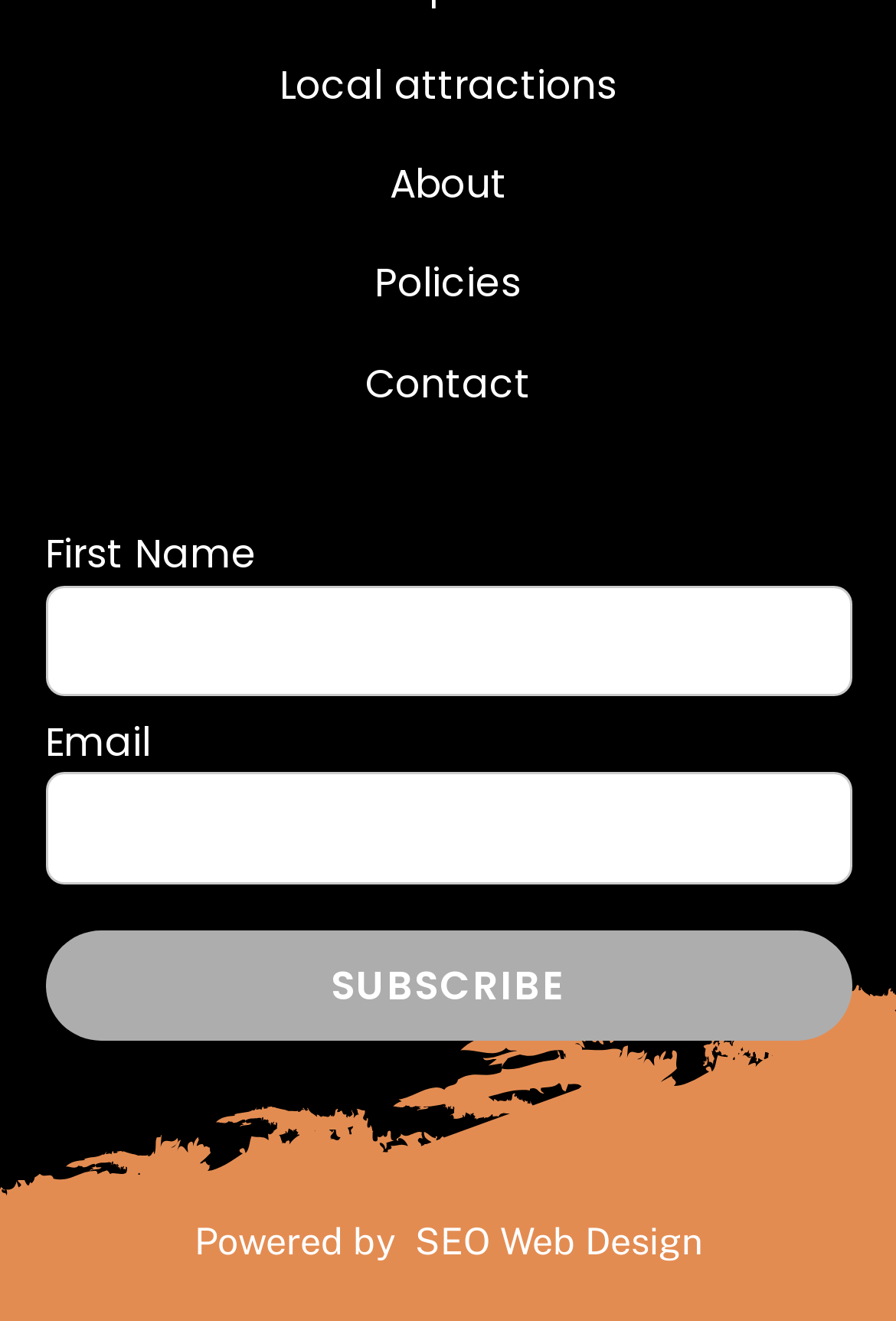Could you provide the bounding box coordinates for the portion of the screen to click to complete this instruction: "Learn about SEO Web Design"?

[0.463, 0.924, 0.783, 0.957]